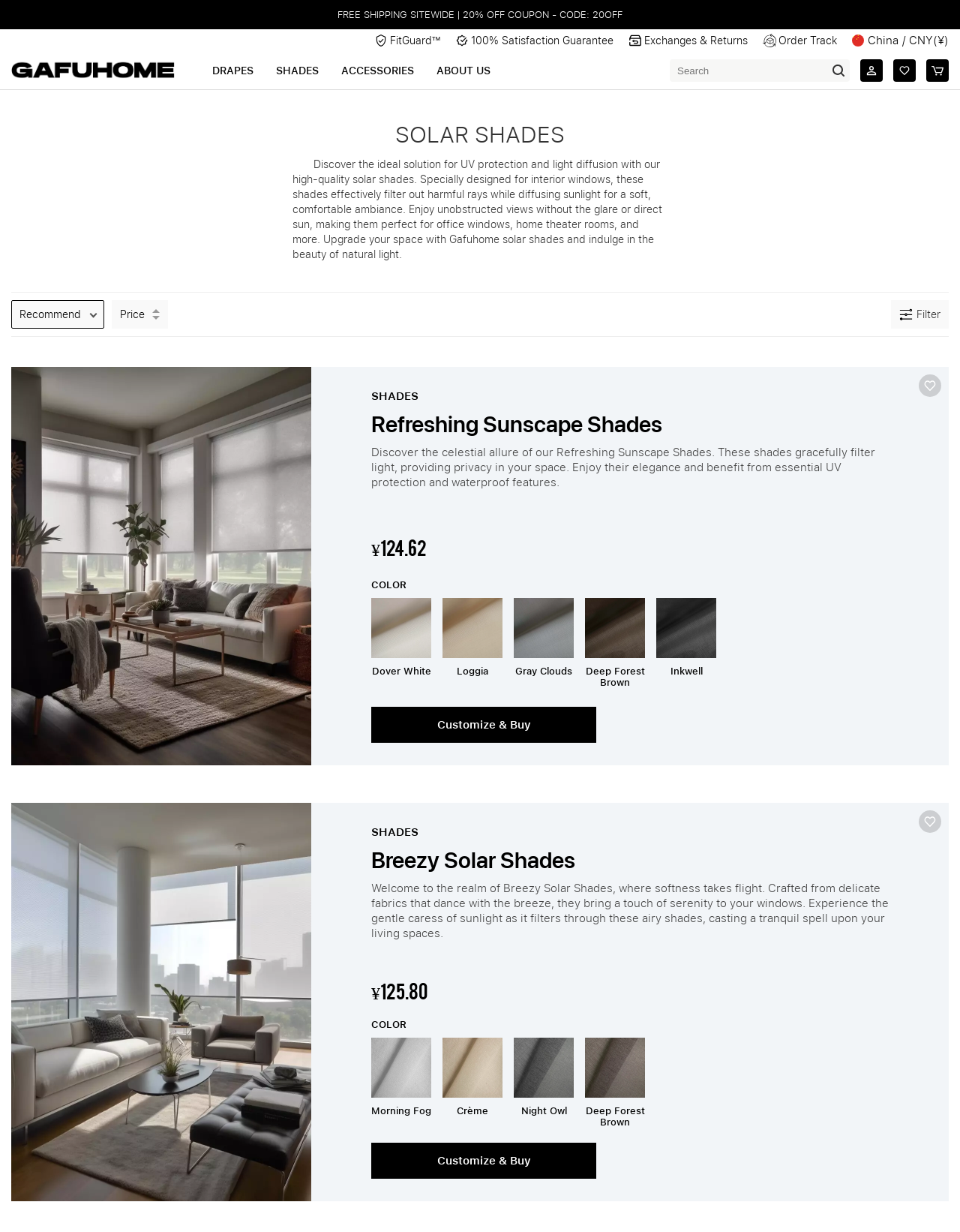Can you find the bounding box coordinates for the UI element given this description: "Customize & Buy"? Provide the coordinates as four float numbers between 0 and 1: [left, top, right, bottom].

[0.387, 0.574, 0.621, 0.603]